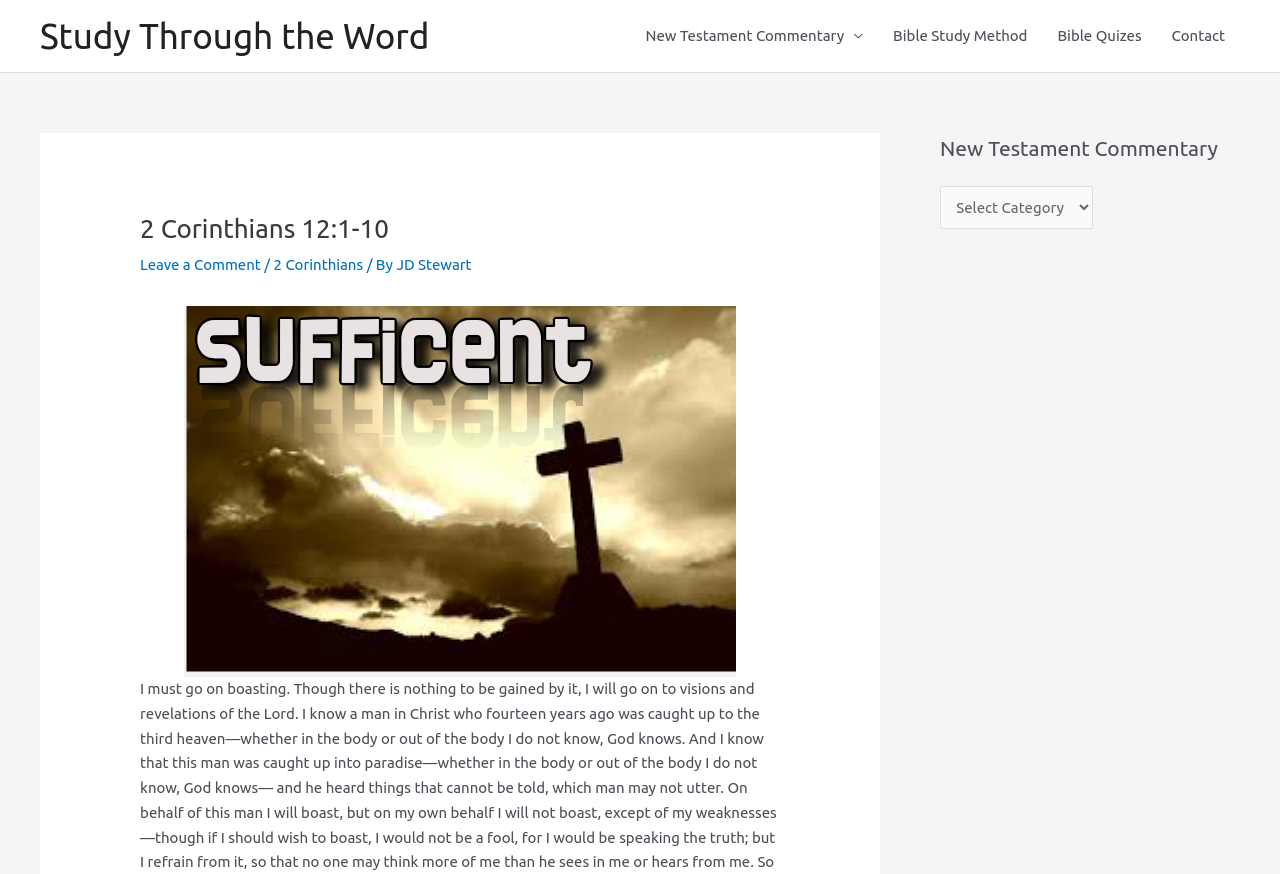Please specify the bounding box coordinates of the region to click in order to perform the following instruction: "Go to New Testament Commentary".

[0.493, 0.007, 0.686, 0.076]